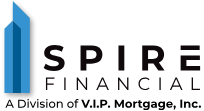Provide a comprehensive description of the image.

The image showcases the logo of Spire Financial, a financial services company specializing in mortgage solutions. The design features a modern and sleek aesthetic, with the word "SPIRE" prominently displayed in bold, capital letters, emphasizing the company's focus on reaching new heights in financial services. Adjacent to the company name, a stylized graphic of a building or tower, rendered in shades of blue, signifies stability and growth. Below the logo, the tagline "A Division of V.I.P. Mortgage, Inc." is clearly stated, linking Spire Financial to its parent company and reinforcing its credibility in the mortgage industry. This logo encapsulates the essence of Spire Financial as a premier lender committed to providing exceptional service and expertise in credit and home loans.